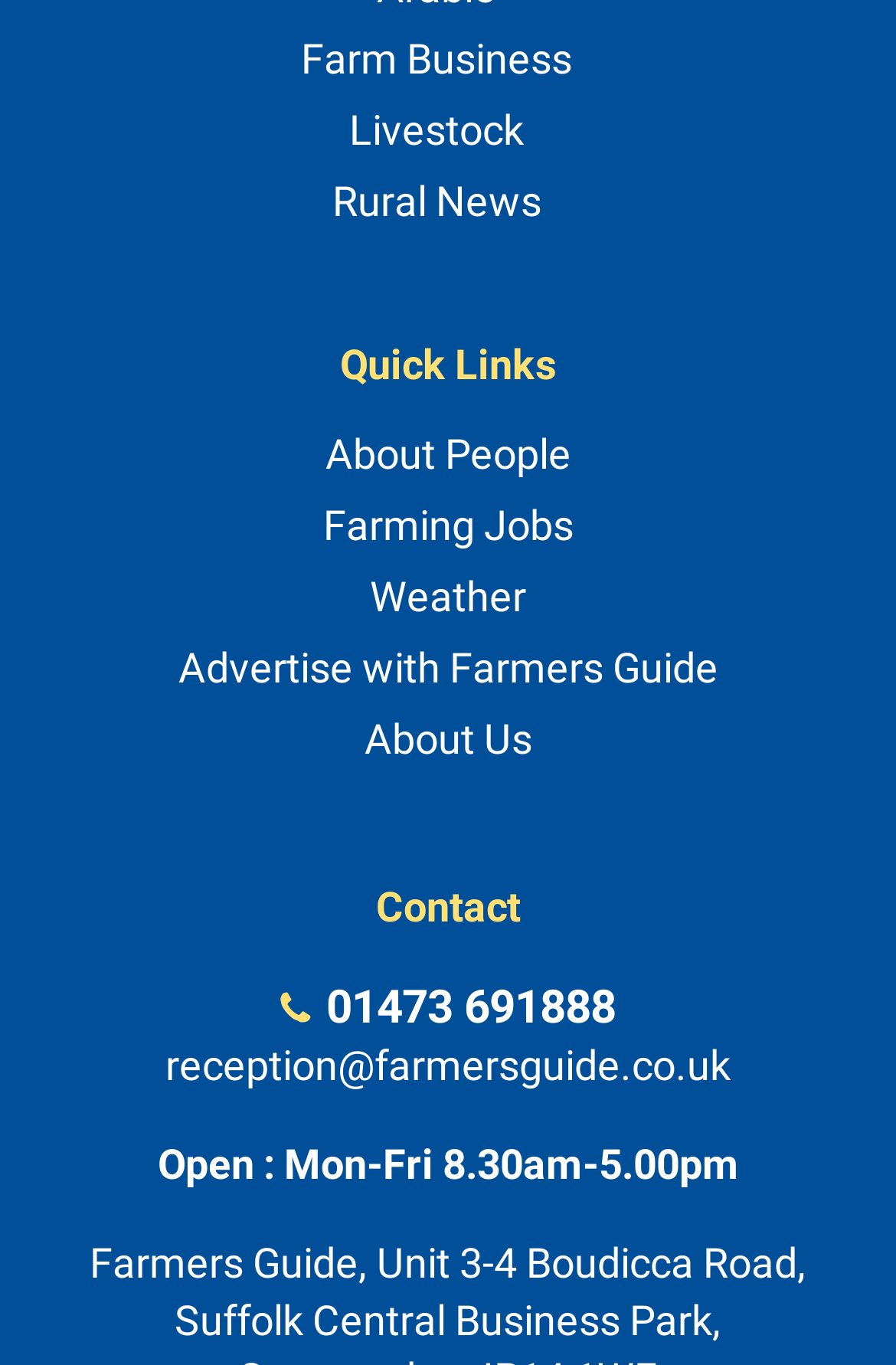Show the bounding box coordinates for the element that needs to be clicked to execute the following instruction: "Click the 'Women' button". Provide the coordinates in the form of four float numbers between 0 and 1, i.e., [left, top, right, bottom].

None